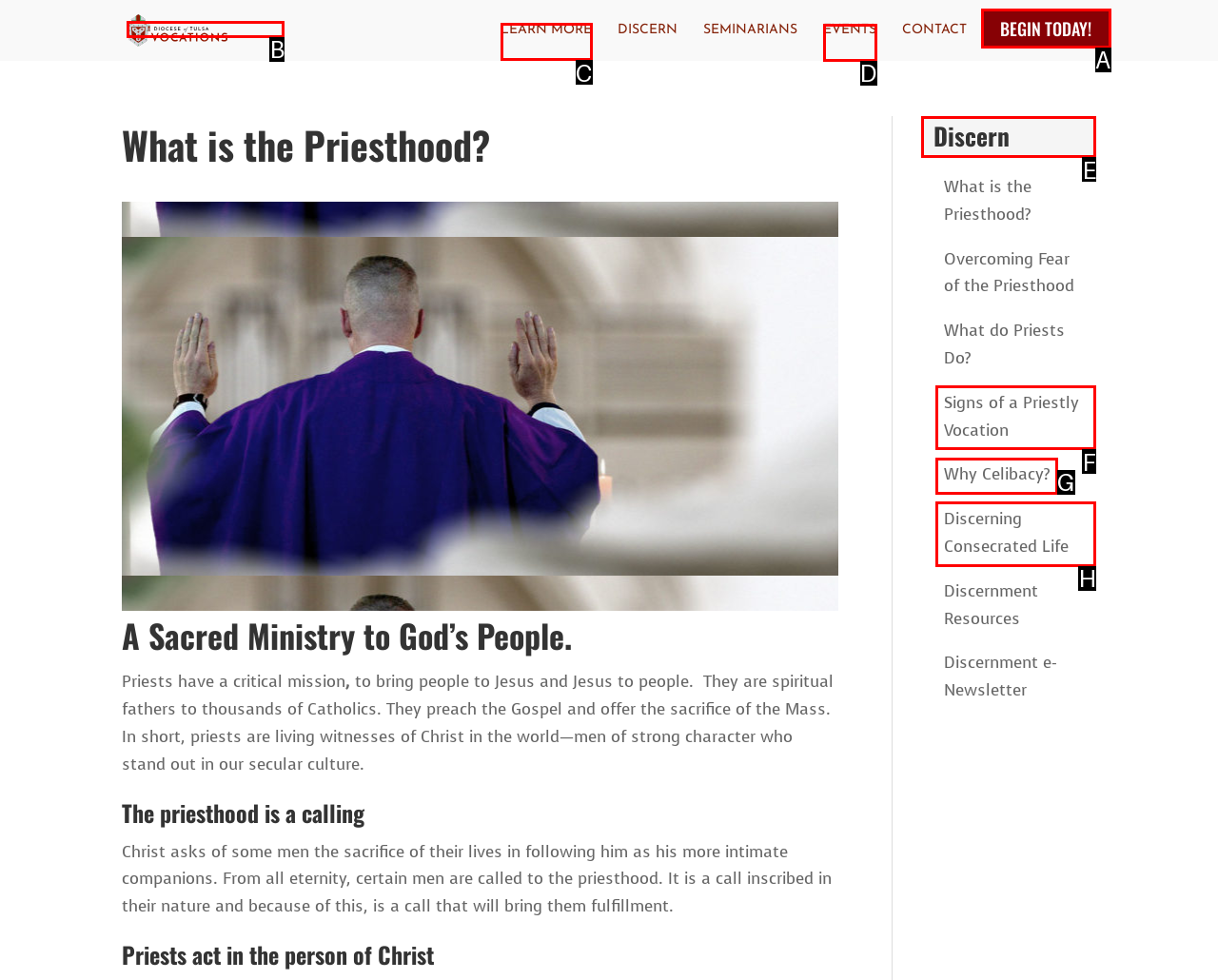Which UI element's letter should be clicked to achieve the task: Click on the 'LEARN MORE' link
Provide the letter of the correct choice directly.

C